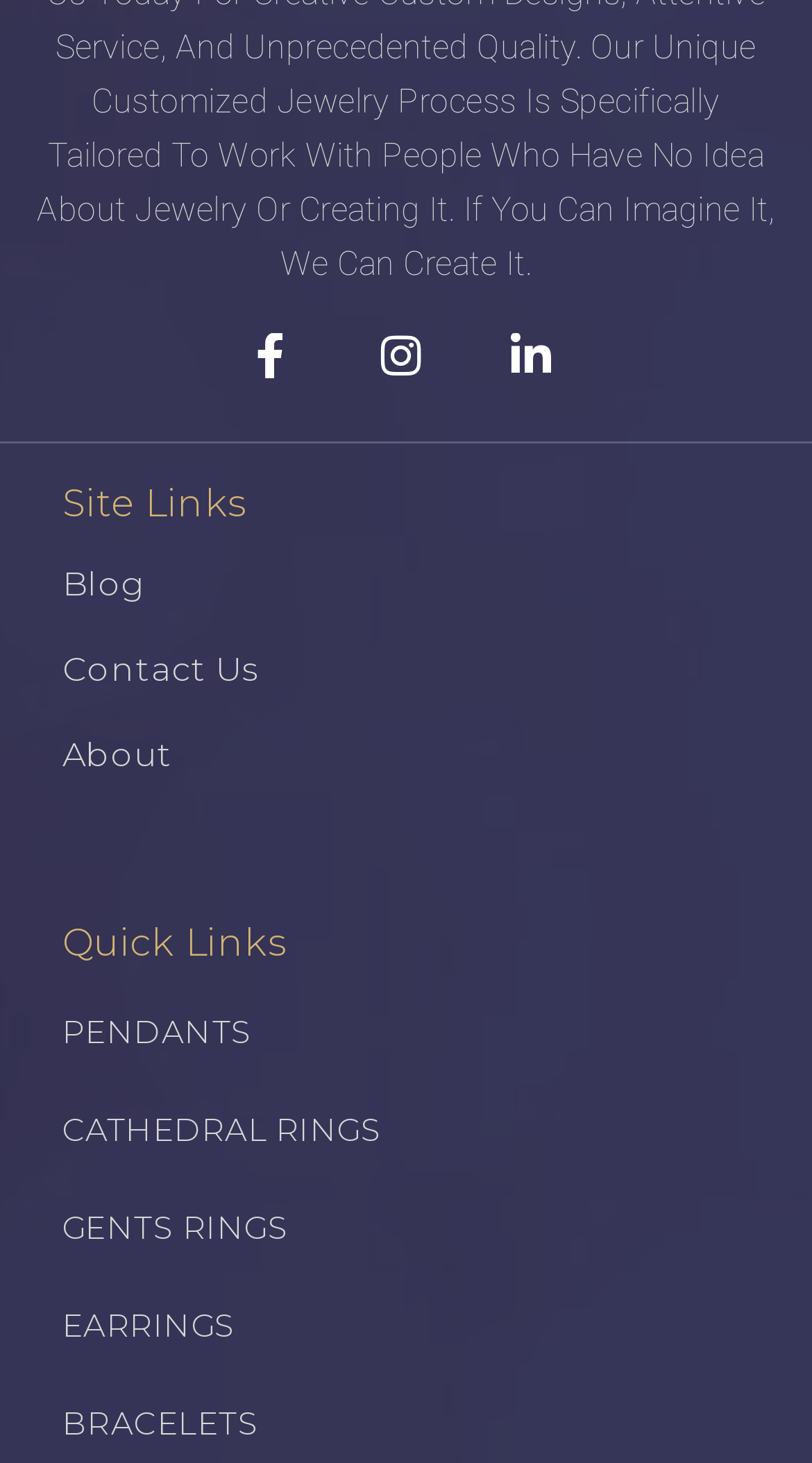Can you find the bounding box coordinates for the element that needs to be clicked to execute this instruction: "go to blog"? The coordinates should be given as four float numbers between 0 and 1, i.e., [left, top, right, bottom].

[0.077, 0.386, 1.0, 0.414]